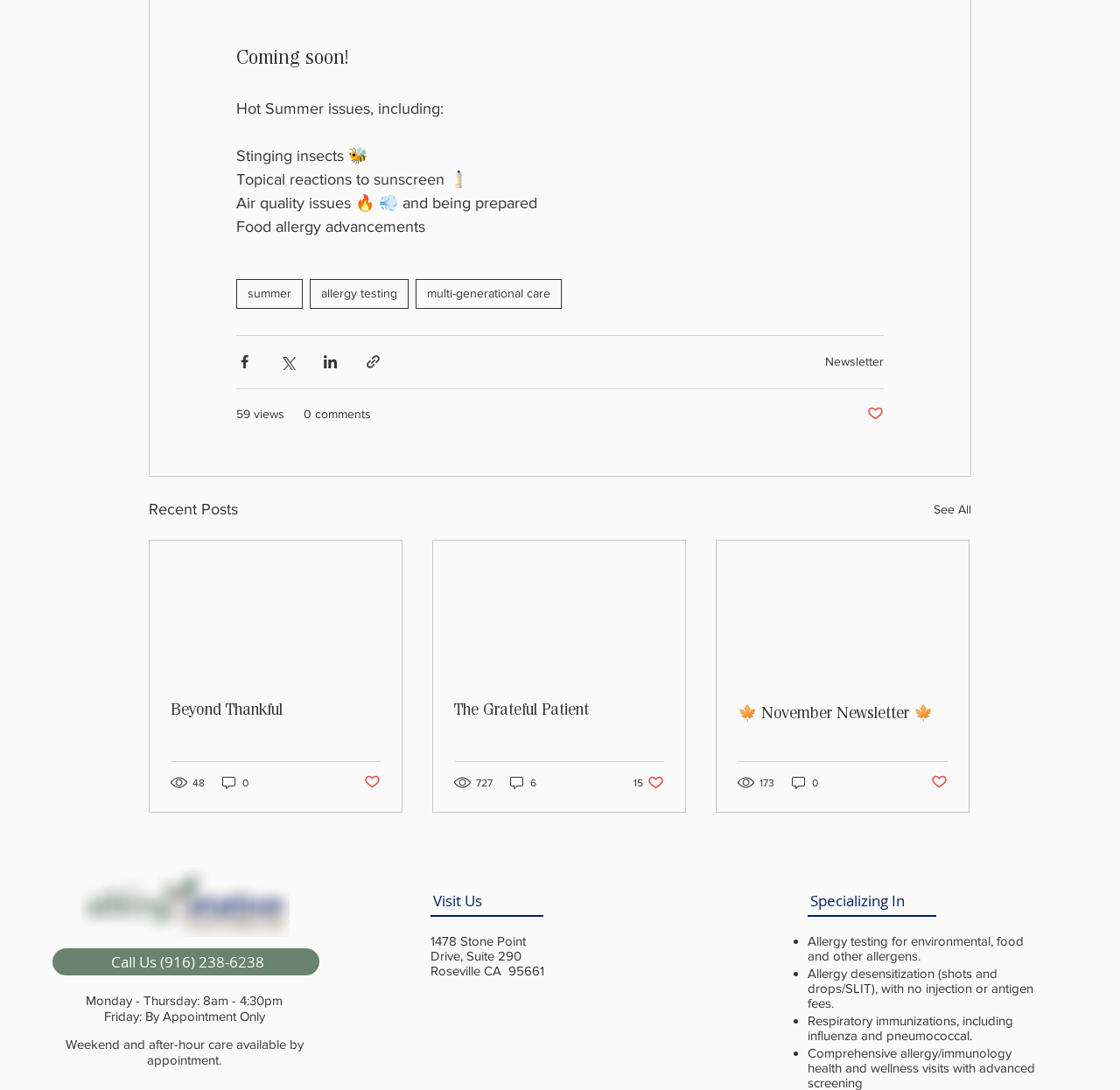Locate the bounding box coordinates of the UI element described by: "name="email" placeholder="E-mail . . ."". Provide the coordinates as four float numbers between 0 and 1, formatted as [left, top, right, bottom].

None